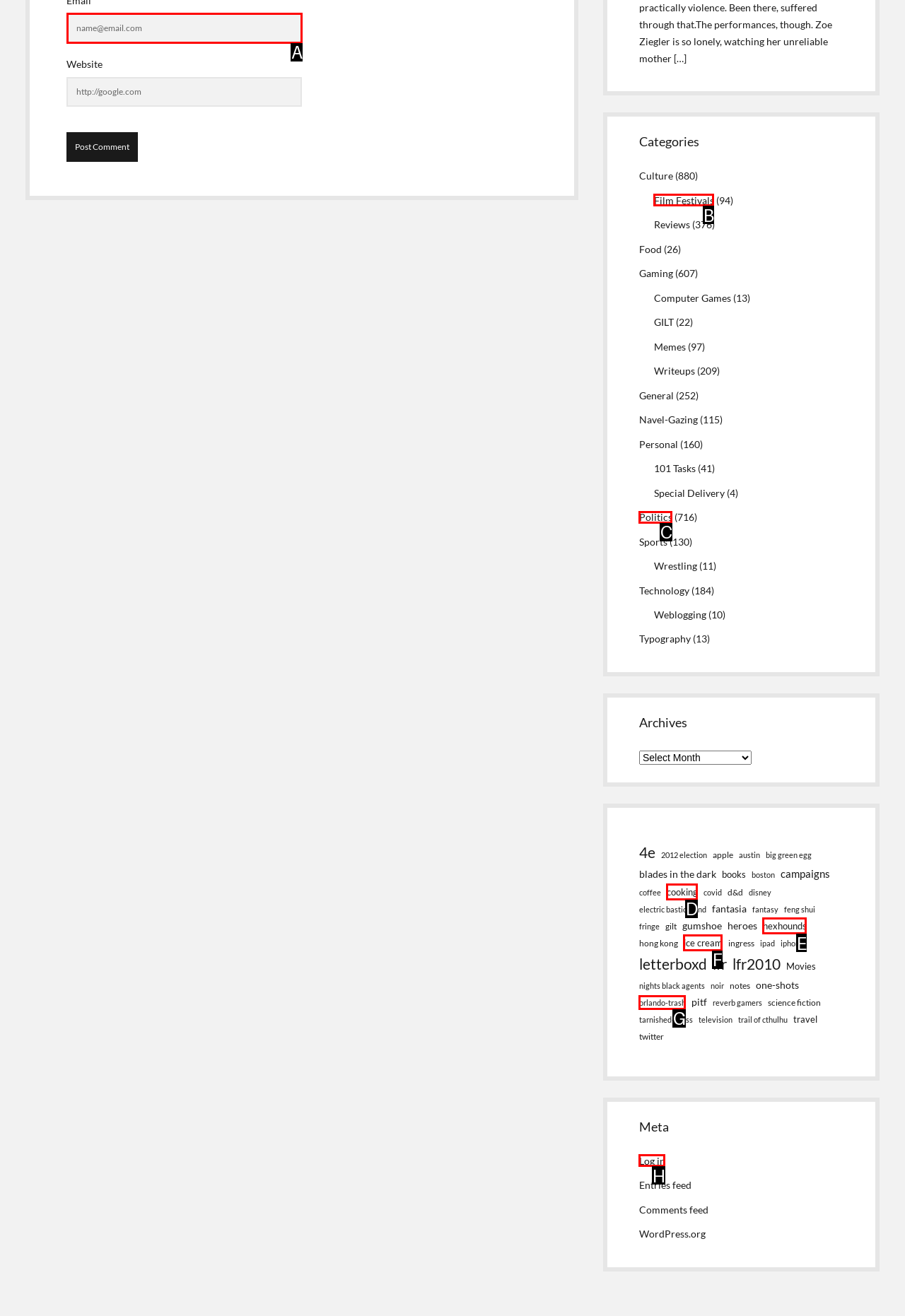Choose the UI element you need to click to carry out the task: Enter email address.
Respond with the corresponding option's letter.

A